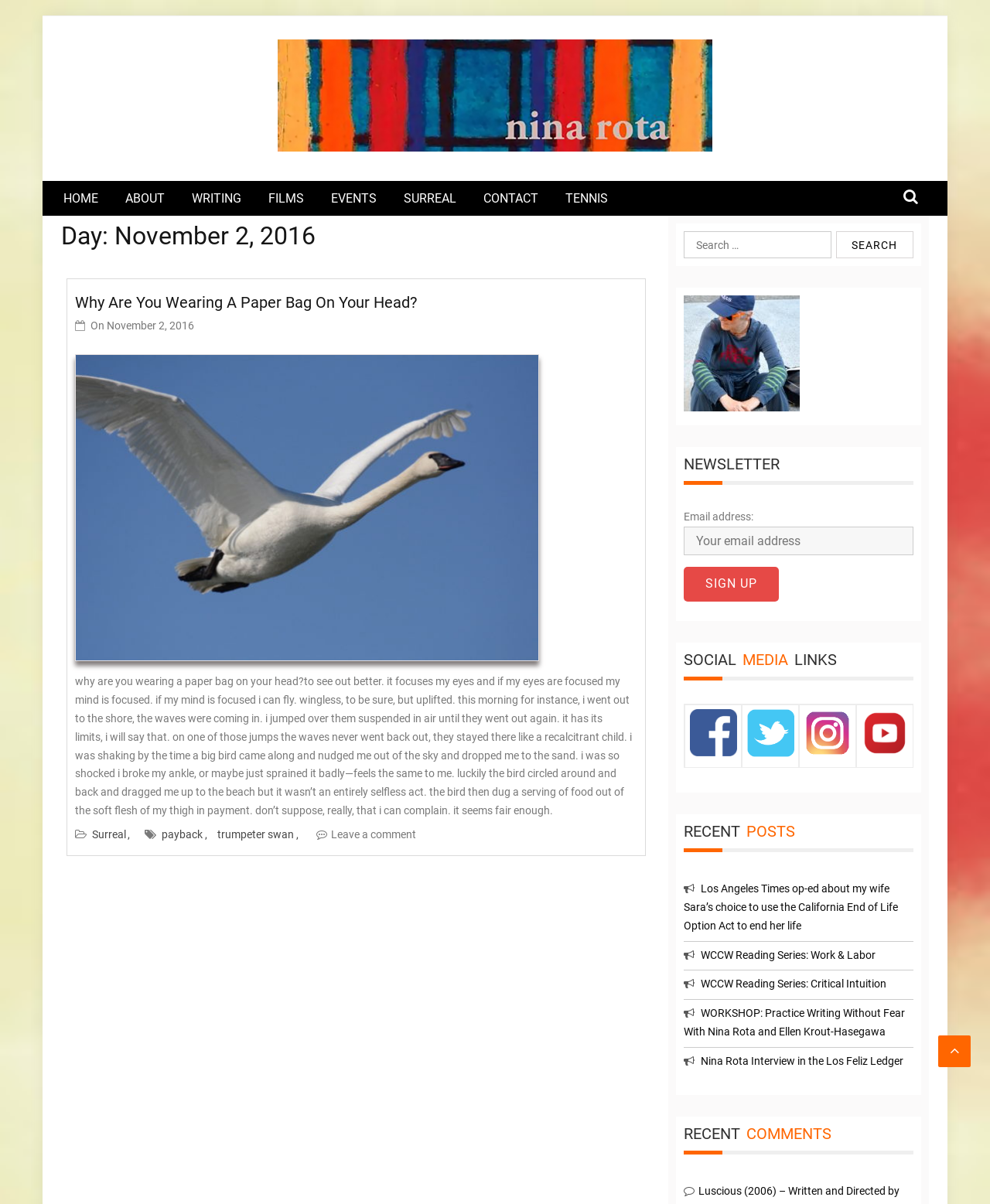Determine the bounding box coordinates of the area to click in order to meet this instruction: "Read the recent post 'Los Angeles Times op-ed about my wife Sara’s choice to use the California End of Life Option Act to end her life'".

[0.691, 0.733, 0.907, 0.774]